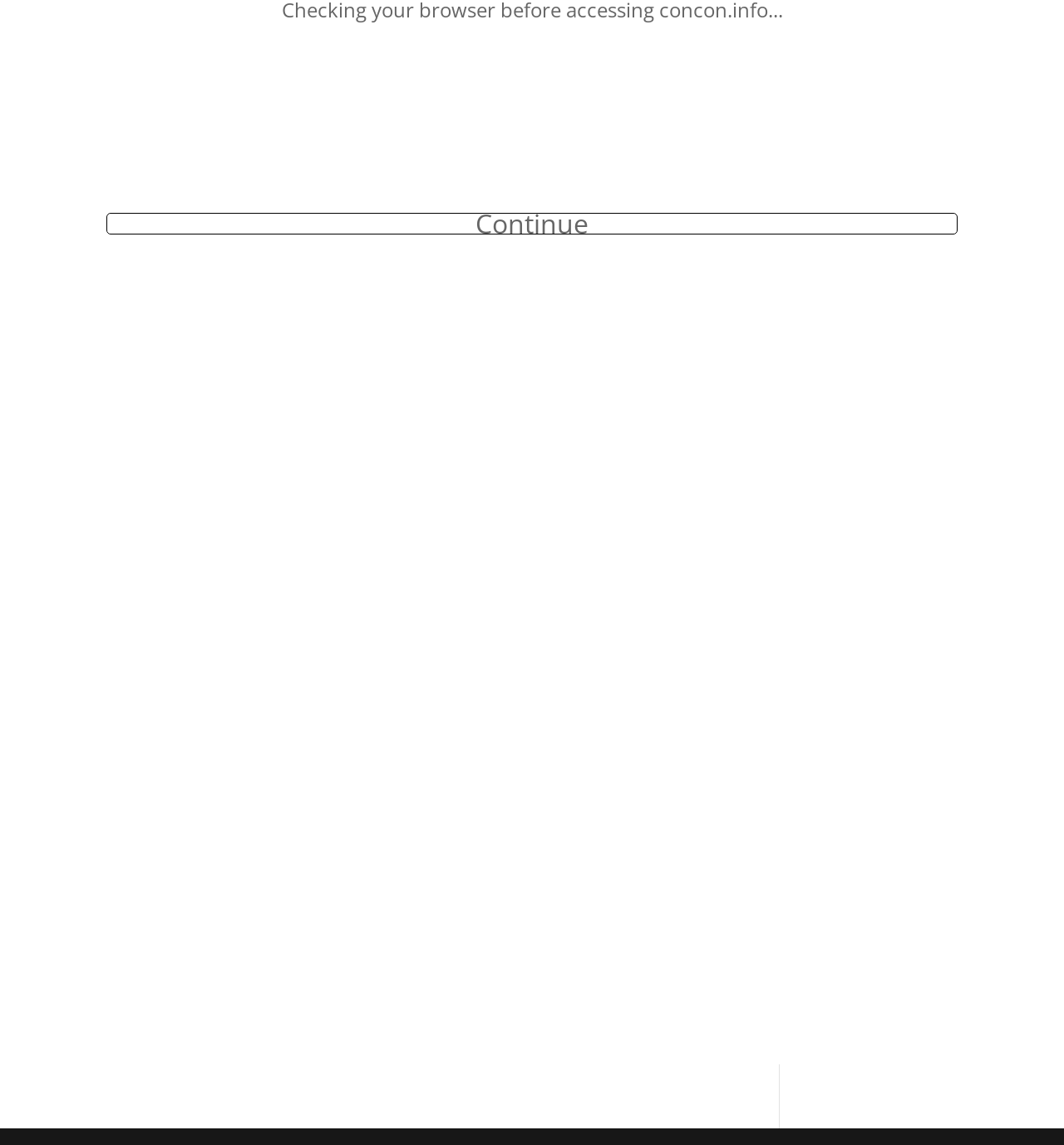Generate a thorough caption that explains the contents of the webpage.

The webpage is about the U.S. Constitution and related topics. At the top, there is a navigation menu with six links: "Home", "About", "Comparative State Data 3", "Individual States 3", "Miscellaneous 3", and "Contact". Below the navigation menu, there are two headings that read "The State Constitutional" and "Convention Clearinghouse".

The main content of the page is divided into sections. The first section is about the U.S. Constitution, with a heading that reads "U.S. Constitution September 17, 1787". Below this heading, there is a link to the U.S. Constitution and a static text that describes Article V of the Constitution. The text explains the process of proposing amendments to the Constitution.

The next section is about the Articles of Confederation, with a heading that reads "Articles of Confederation November 15, 1777". Below this heading, there is a link to the Articles of Confederation and a static text that describes Article XIII of the Confederation. The text explains the obligation of states to abide by the decisions of the United States in Congress assembled.

The following section appears to be about a conference on a U.S. Constitutional Convention at Harvard Law School, with a heading that reads "Edmond J. Safra Center for Ethics, Conference on a U.S. Constitutional Convention, Harvard Law School, September 24, 2011." Below this heading, there are links to a keynote presentation, a political panel, and a legal panel, along with a static text that mentions Professor Larry Lessig.

At the bottom of the page, there is a static text that reads "Continue" and a content information section that spans the entire width of the page.